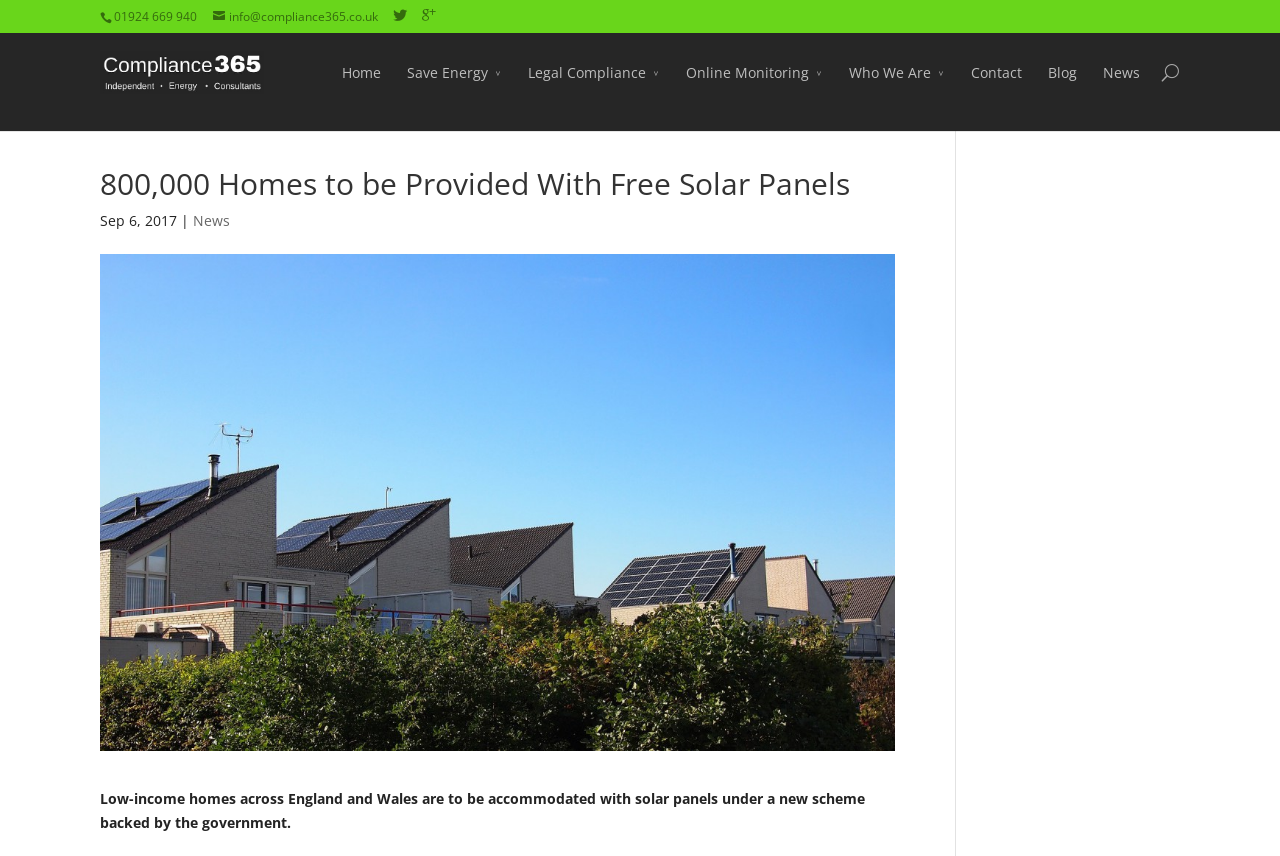Identify the bounding box coordinates for the UI element mentioned here: "Who We Are". Provide the coordinates as four float values between 0 and 1, i.e., [left, top, right, bottom].

[0.663, 0.071, 0.738, 0.132]